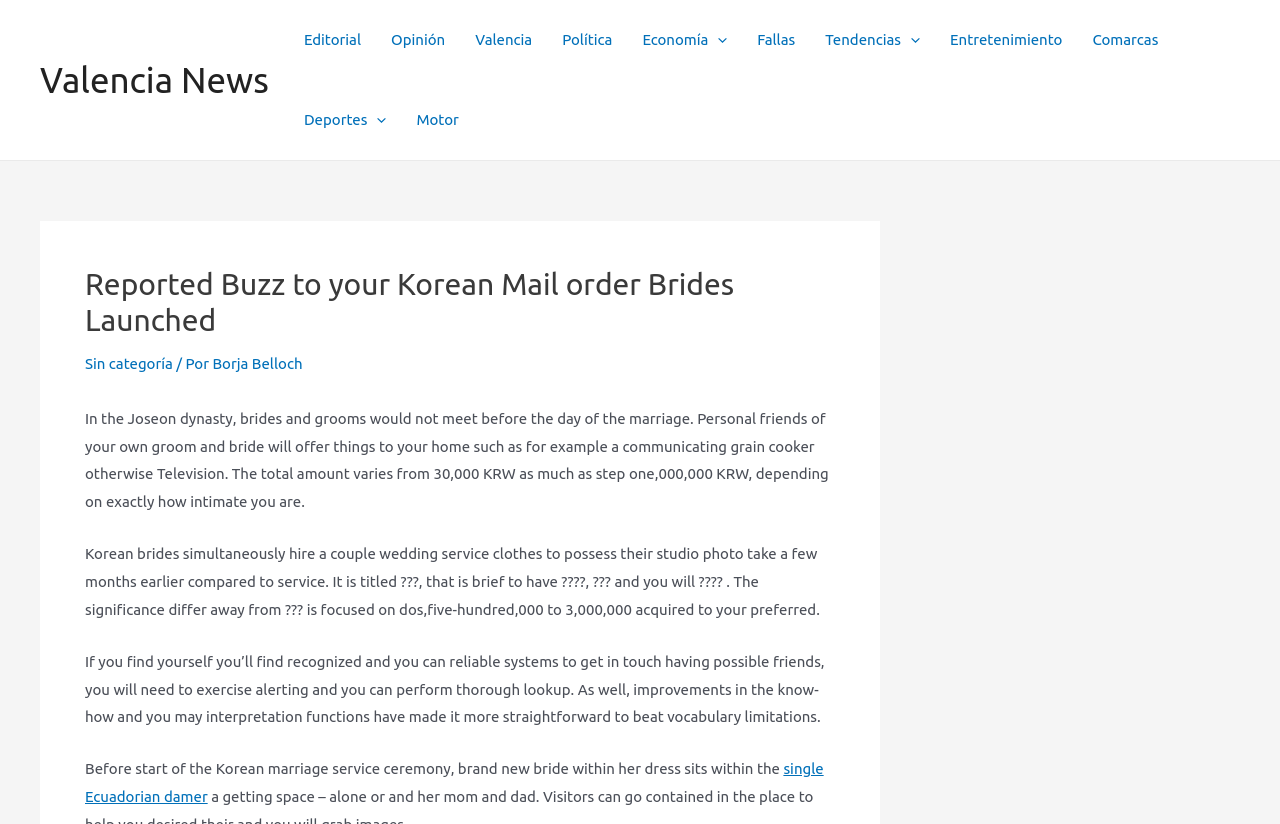What is the name of the news website?
Answer with a single word or phrase by referring to the visual content.

Valencia News